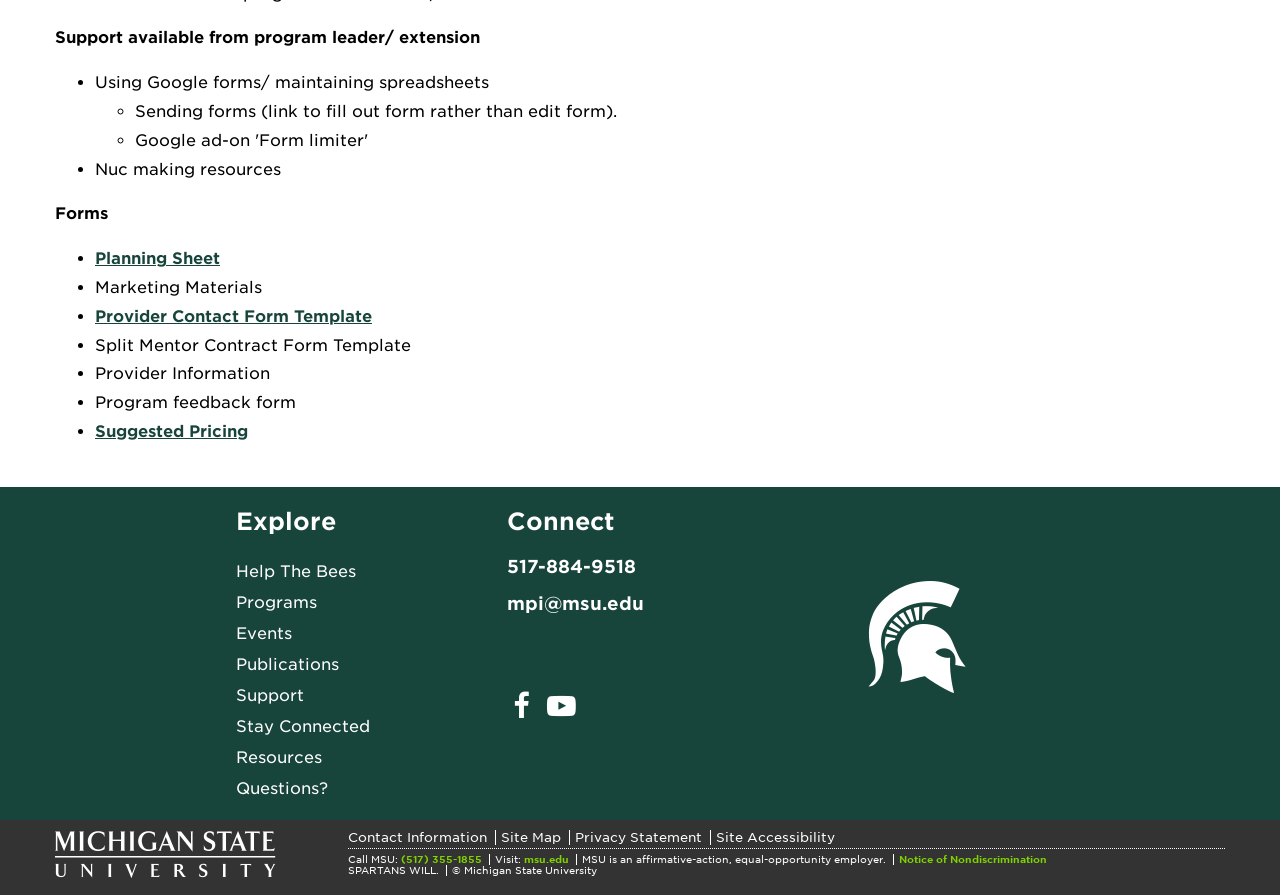What is the 'Suggested Pricing' link related to?
Look at the webpage screenshot and answer the question with a detailed explanation.

The 'Suggested Pricing' link on the webpage suggests that it is related to pricing information. The context of the webpage, which appears to be related to program management, implies that the suggested pricing is related to the program's services or products.